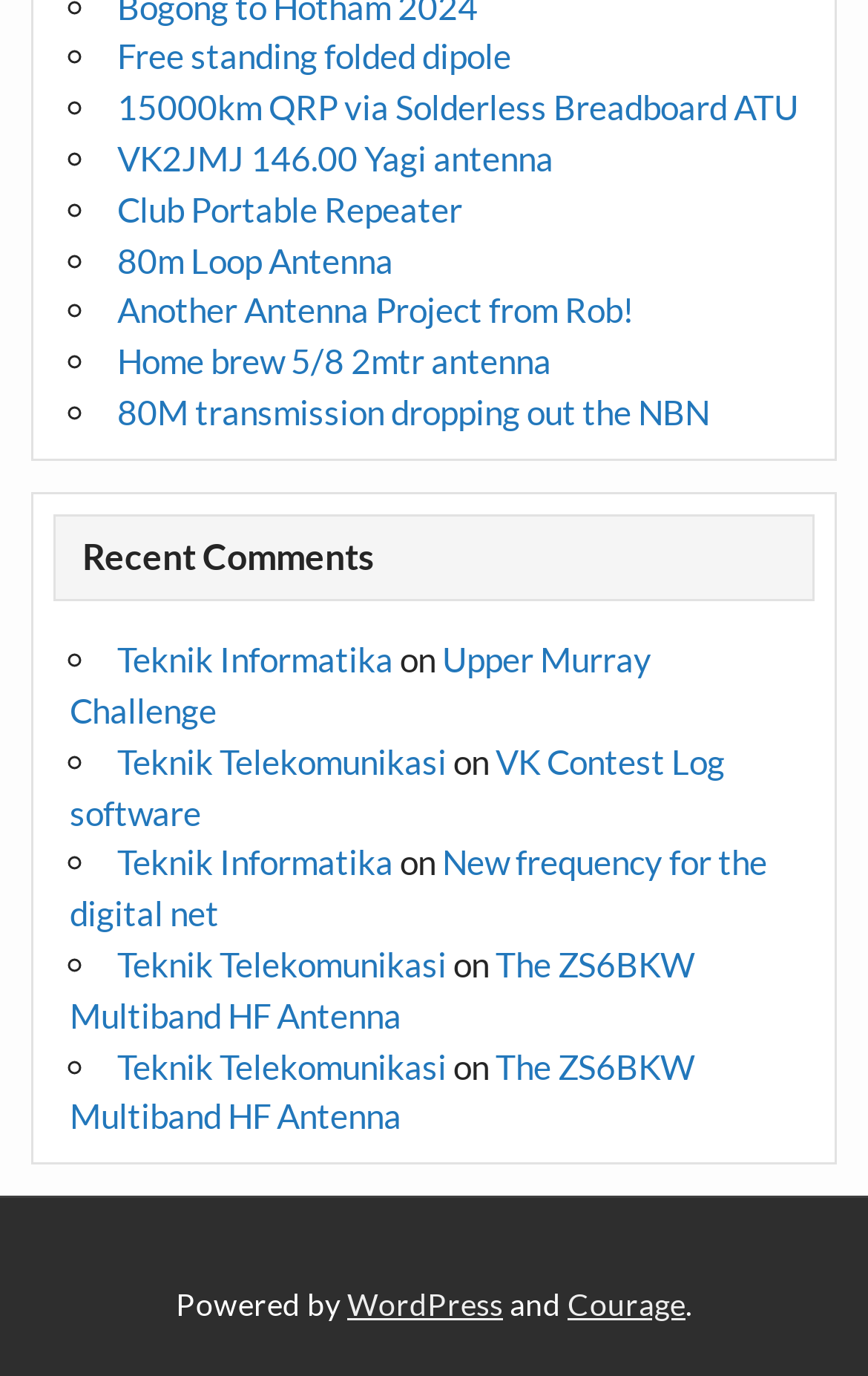What is the name of the software mentioned in the comments?
Observe the image and answer the question with a one-word or short phrase response.

VK Contest Log